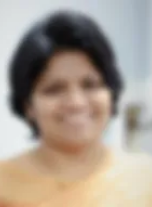When did Garima join the Rondeau-Gagné Research Group?
Use the image to answer the question with a single word or phrase.

Spring 2022